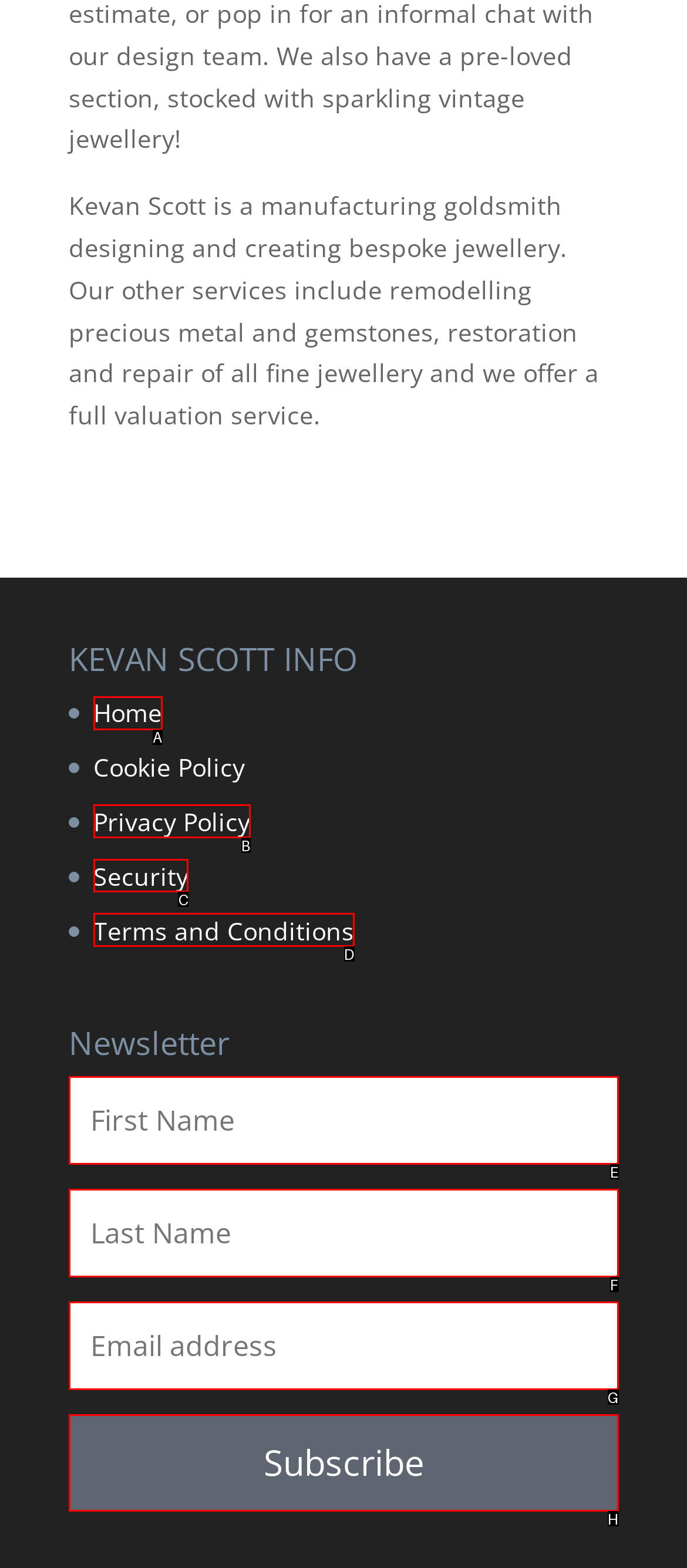Which lettered option should I select to achieve the task: Click on the Security link according to the highlighted elements in the screenshot?

C